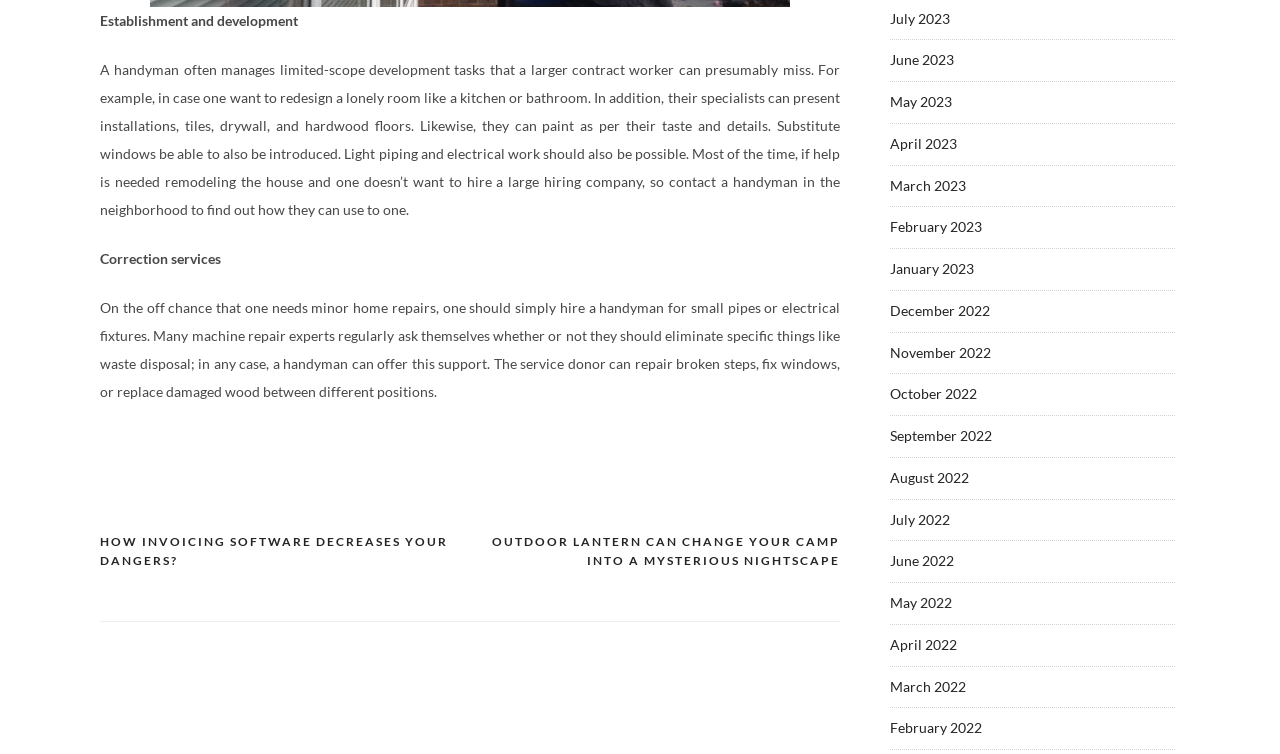Find the bounding box coordinates of the clickable area required to complete the following action: "View post about outdoor lantern".

[0.367, 0.706, 0.656, 0.757]